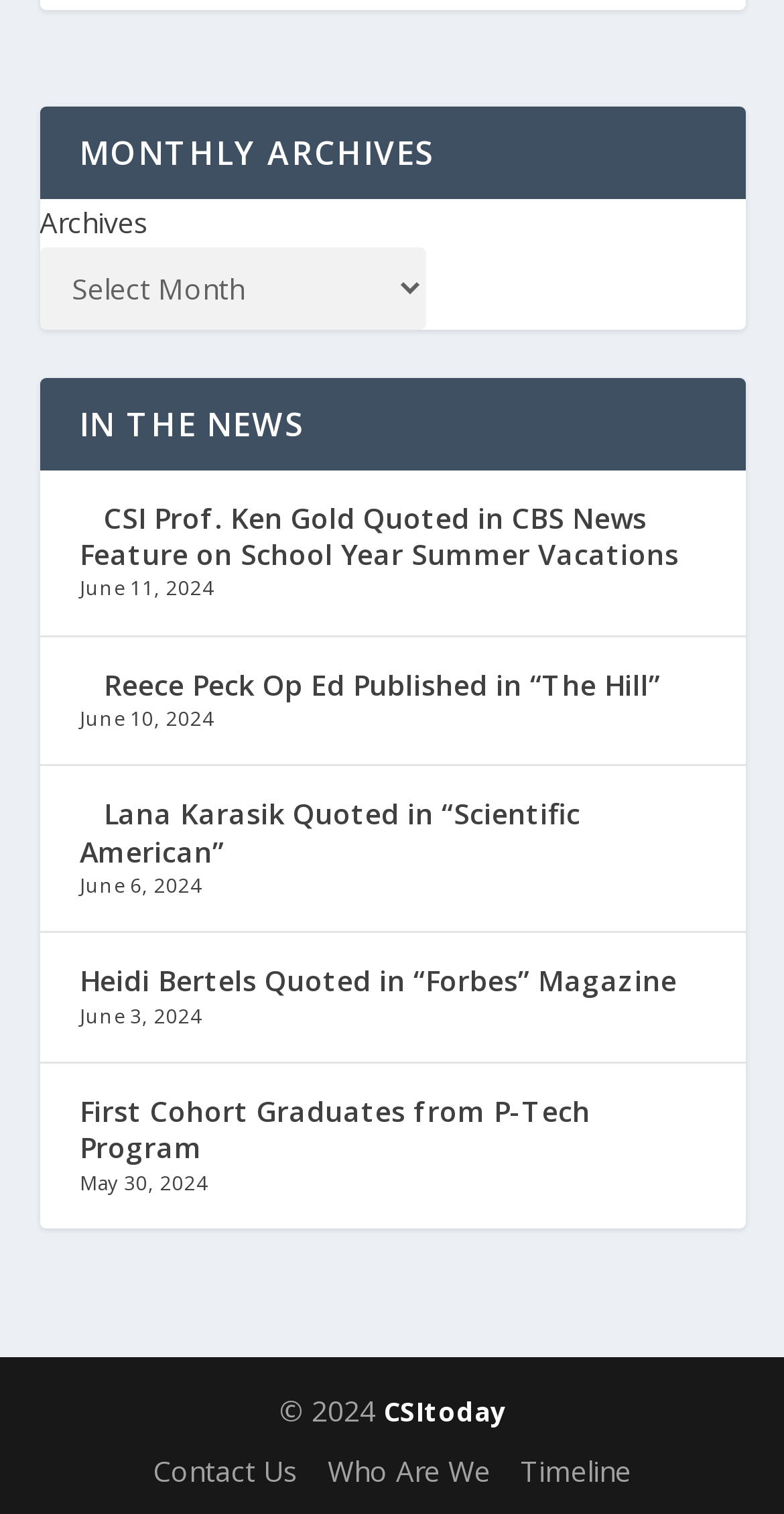Please identify the bounding box coordinates of the clickable element to fulfill the following instruction: "Follow UF Health on Facebook". The coordinates should be four float numbers between 0 and 1, i.e., [left, top, right, bottom].

None